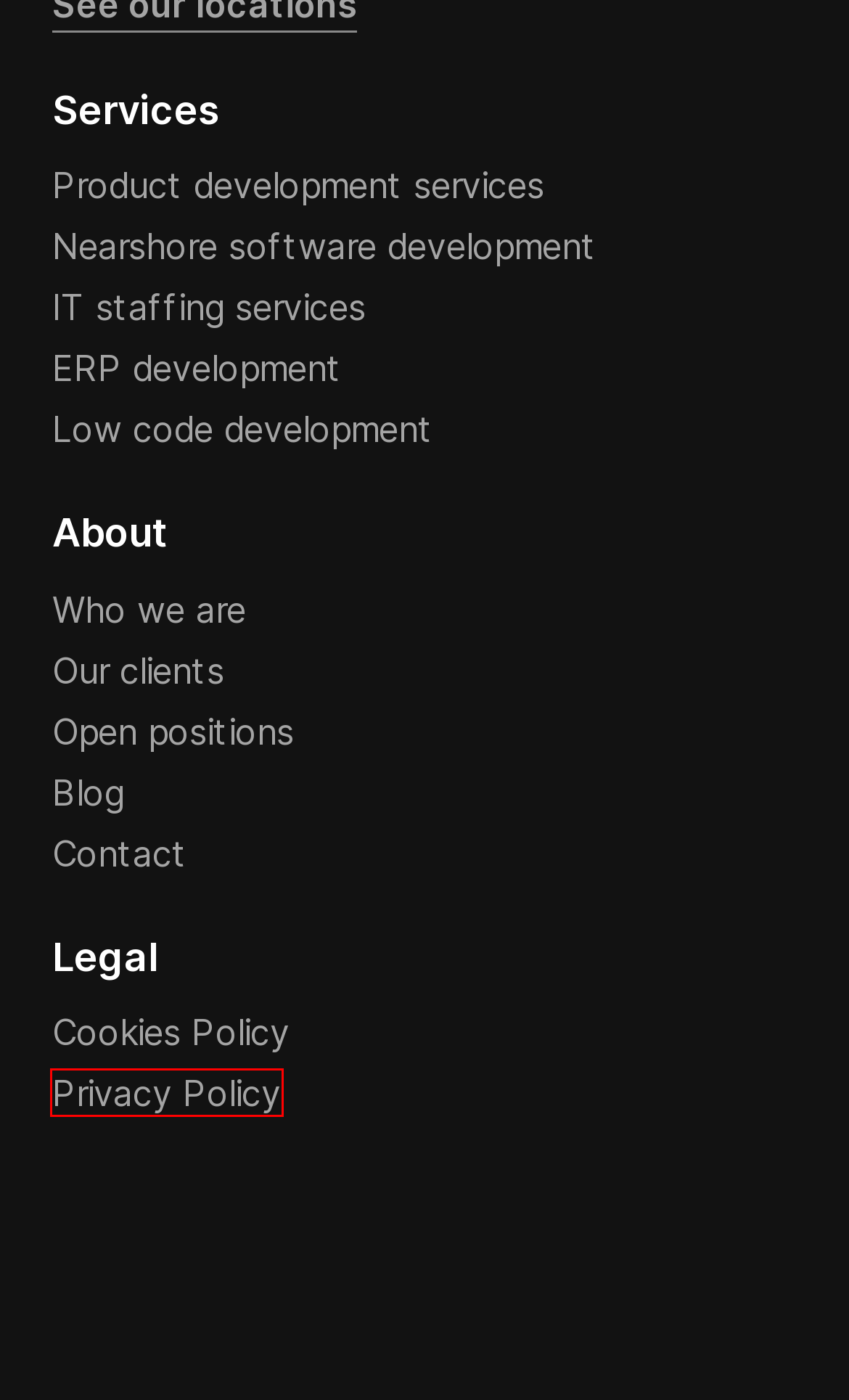Observe the provided screenshot of a webpage with a red bounding box around a specific UI element. Choose the webpage description that best fits the new webpage after you click on the highlighted element. These are your options:
A. Nearshore Software Development | Holycode
B. Blog | Holycode
C. Low code solutions vs traditional development | Holycode
D. How to hire a software developer | Holycode
E. Privacy Policy | Holycode
F. Cookies Policy | Holycode
G. One-on-one meeting with an employee: the most important meeting | Holycode
H. Product Development Services | Holycode

E